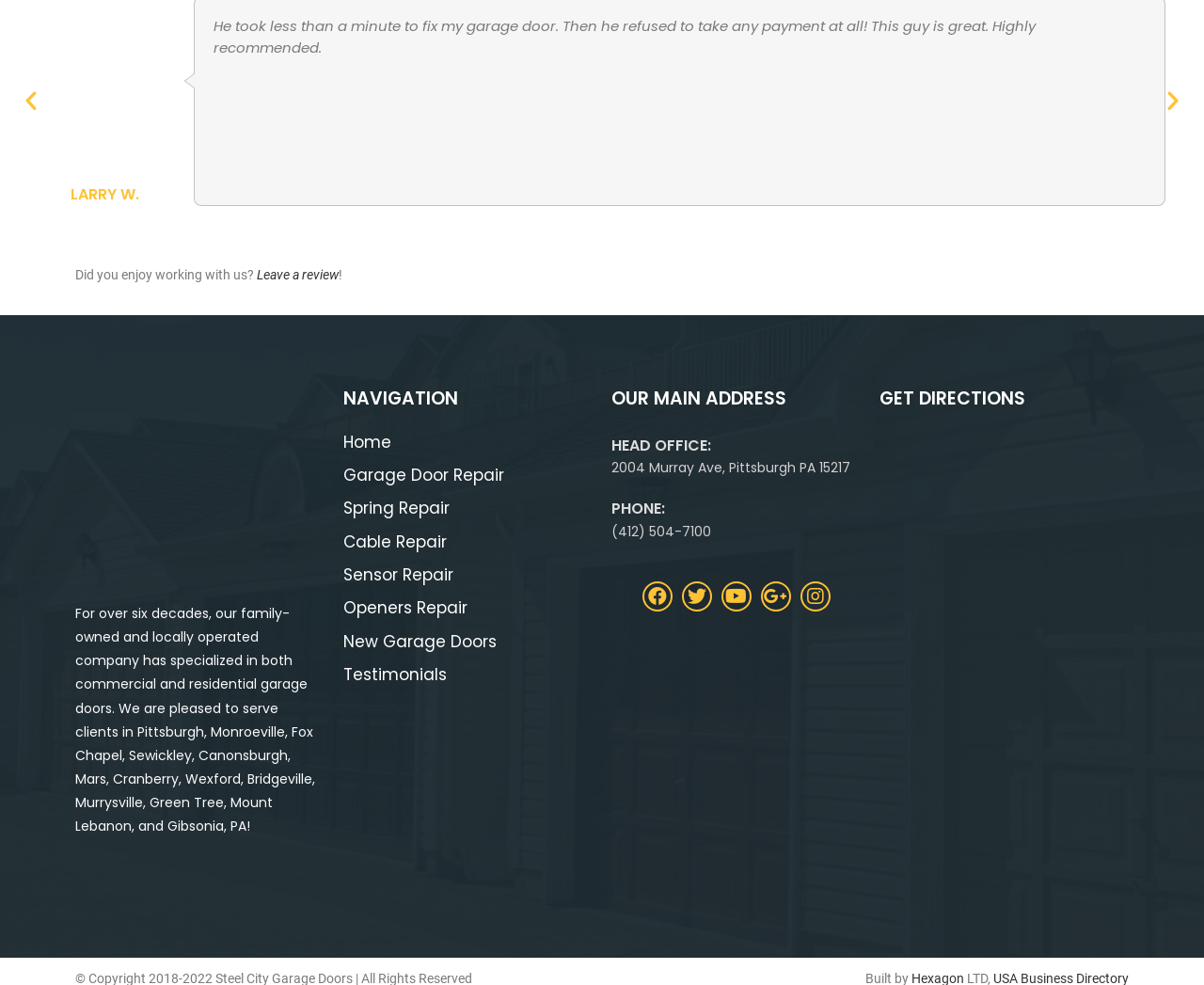Please find the bounding box coordinates (top-left x, top-left y, bottom-right x, bottom-right y) in the screenshot for the UI element described as follows: Testimonials

[0.285, 0.673, 0.371, 0.696]